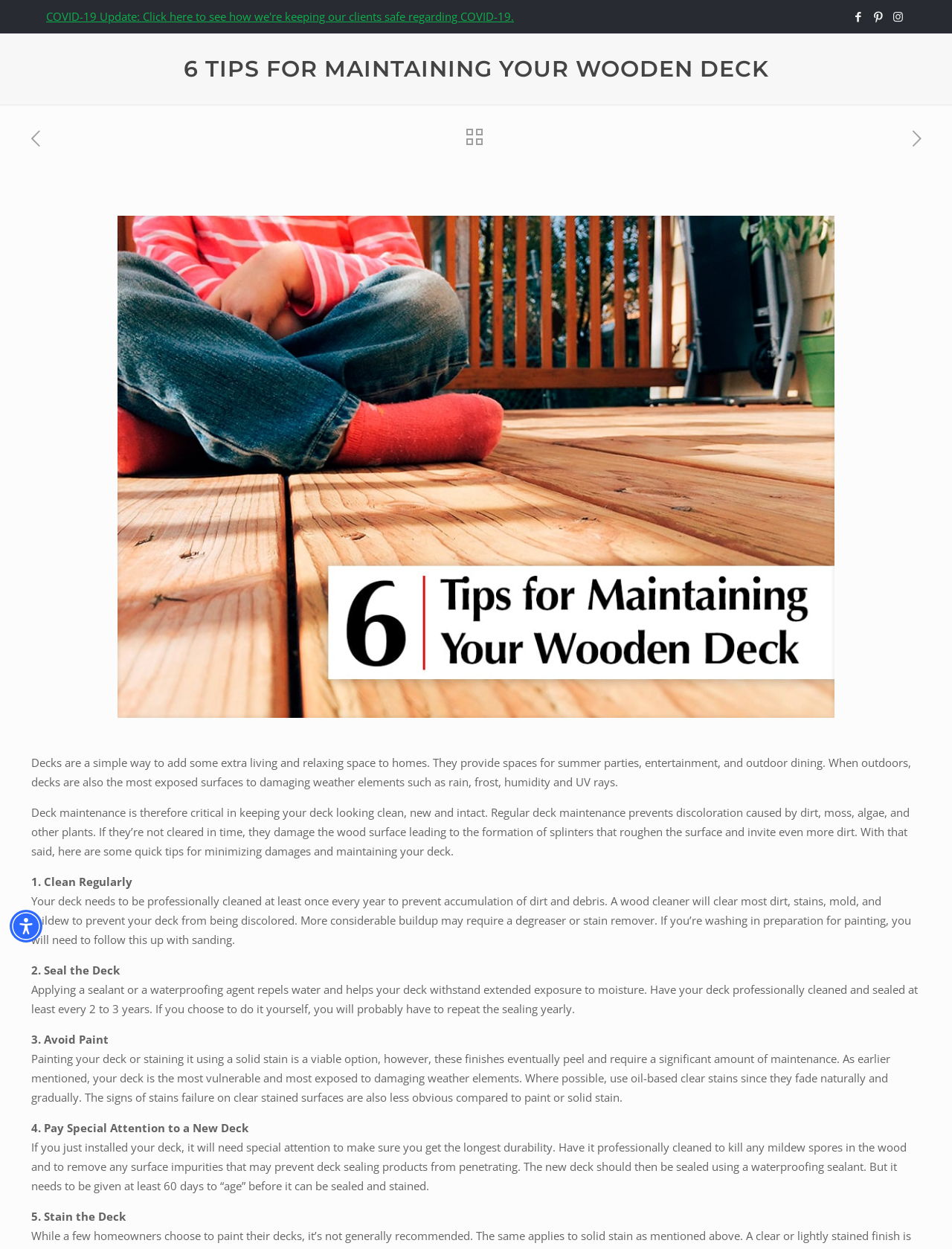What is the main topic of this webpage?
Based on the image, answer the question in a detailed manner.

Based on the webpage content, it is clear that the main topic is about maintaining wooden decks. The heading '6 TIPS FOR MAINTAINING YOUR WOODEN DECK' and the text content discussing deck maintenance tips suggest that the webpage is focused on this topic.